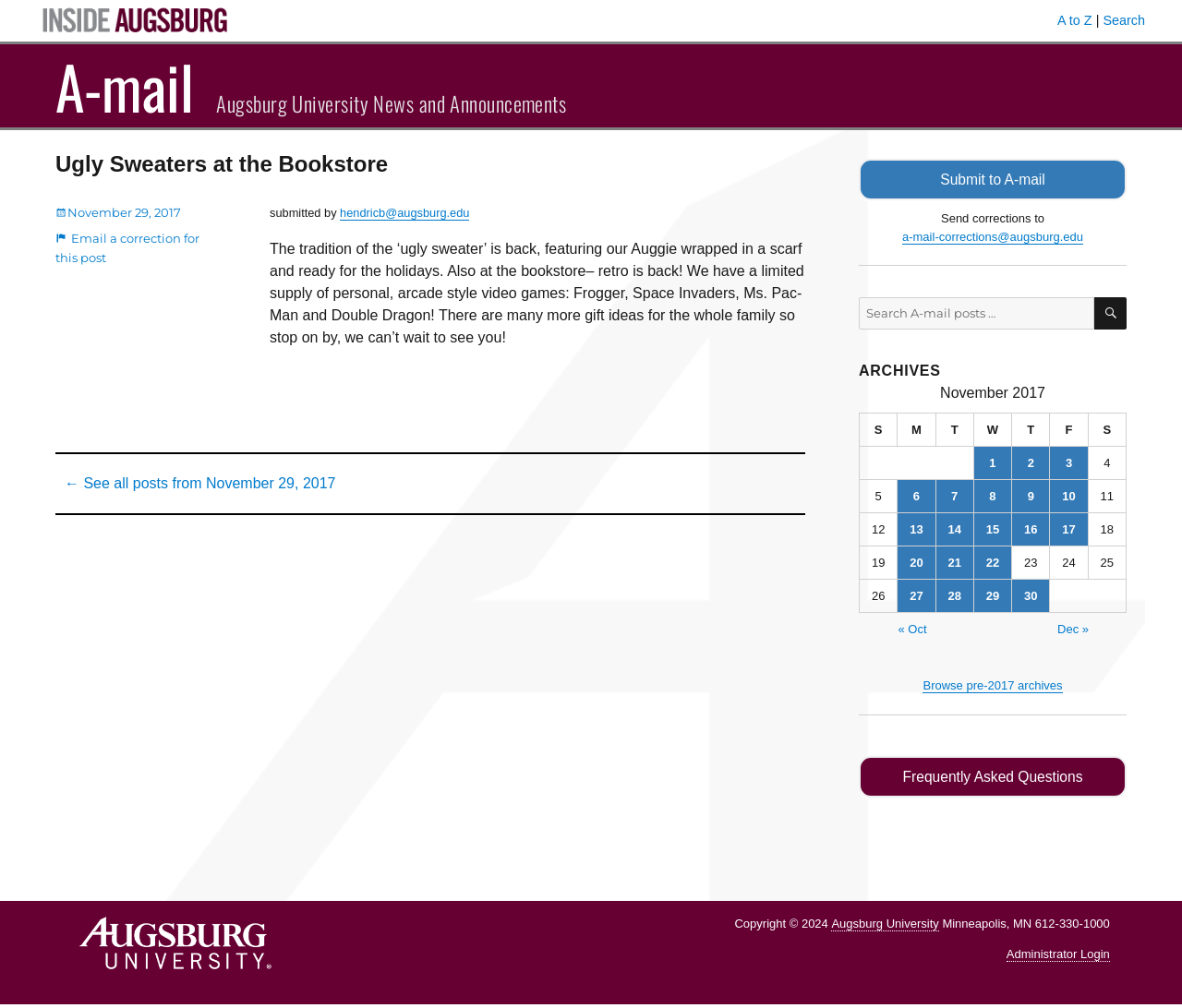Can you identify the bounding box coordinates of the clickable region needed to carry out this instruction: 'Select a type from the dropdown list'? The coordinates should be four float numbers within the range of 0 to 1, stated as [left, top, right, bottom].

None